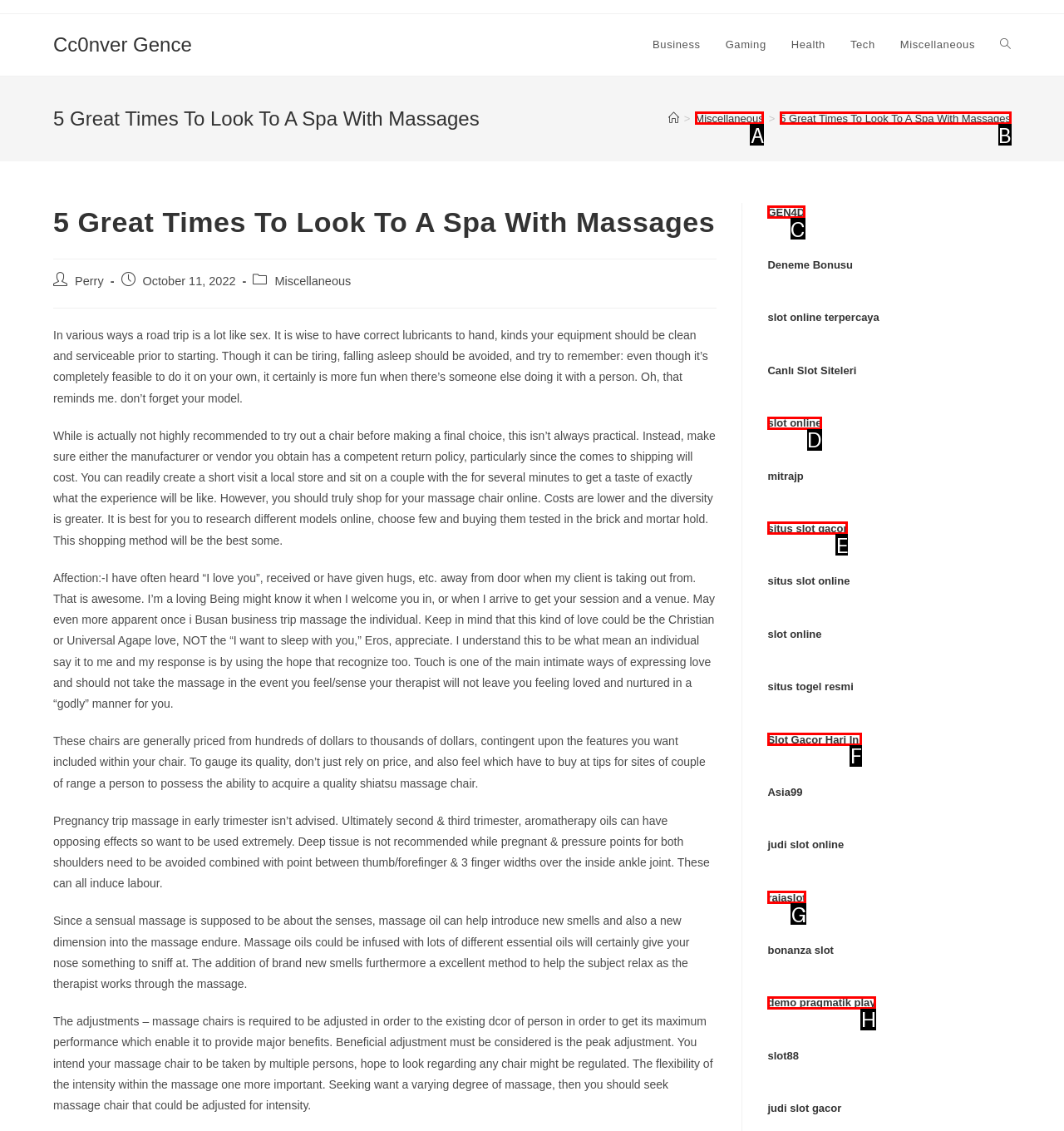Given the description: Terms and Conditions
Identify the letter of the matching UI element from the options.

None